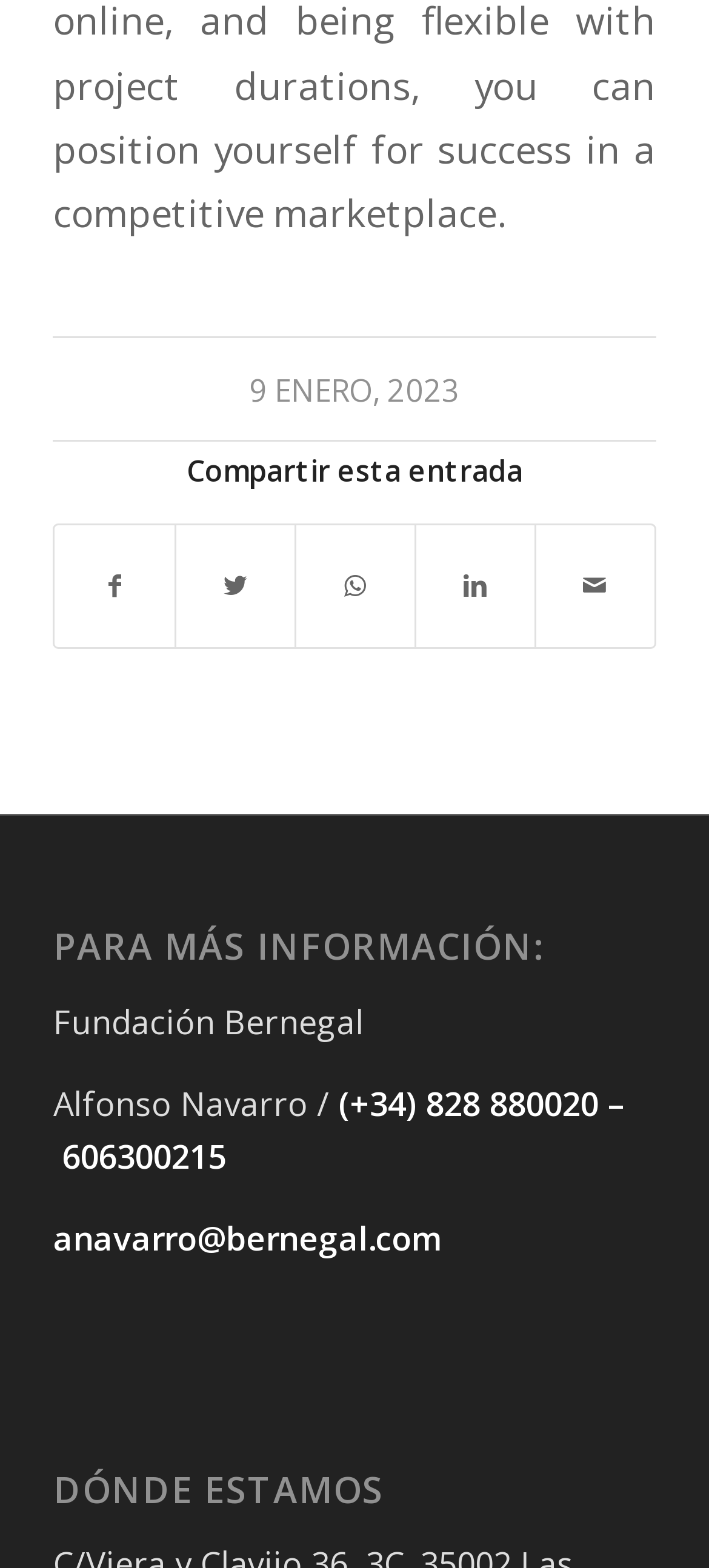Please find the bounding box coordinates for the clickable element needed to perform this instruction: "View more information about Fundación Bernegal".

[0.075, 0.637, 0.513, 0.665]